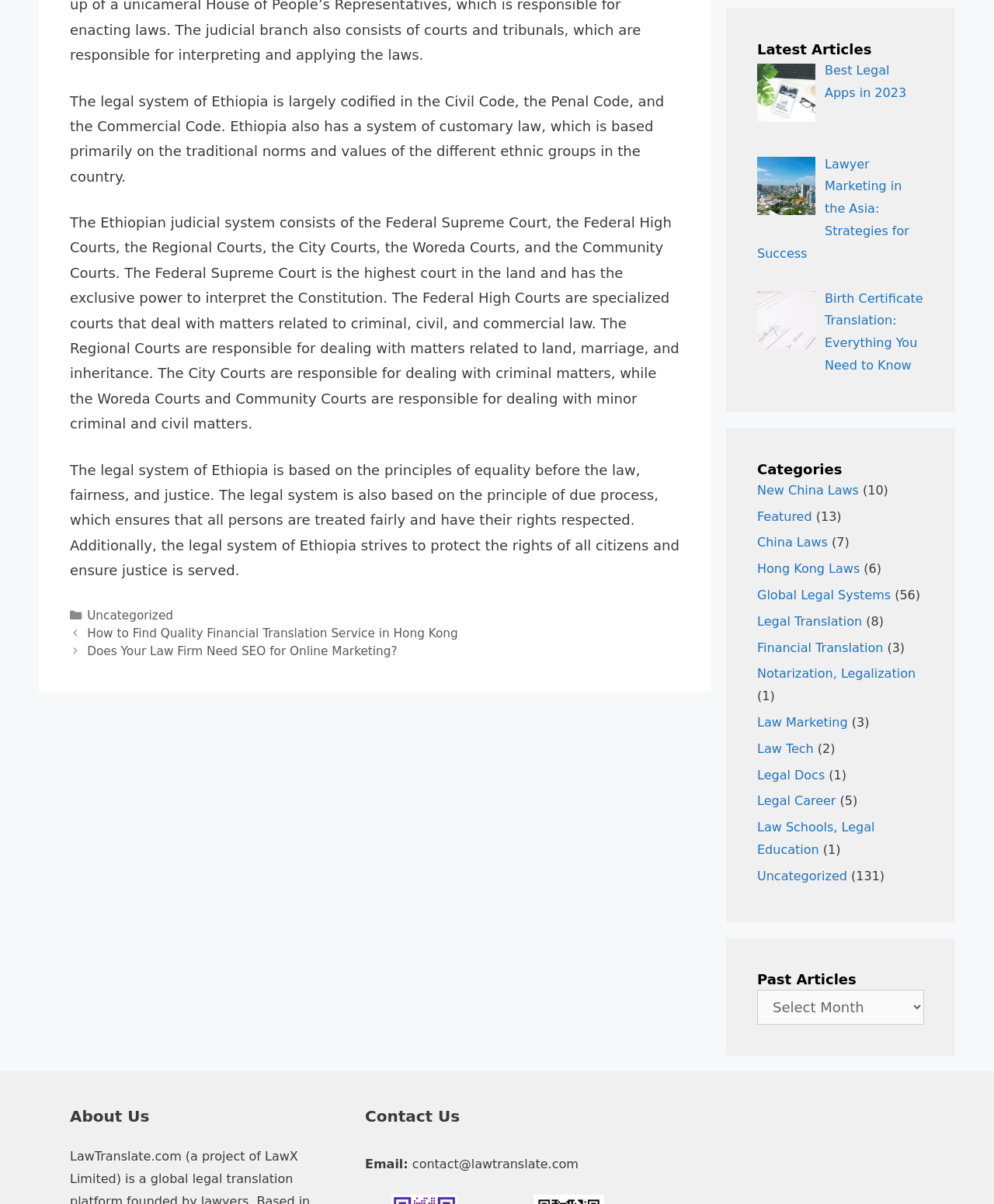Give the bounding box coordinates for the element described as: "Uncategorized".

[0.088, 0.506, 0.174, 0.517]